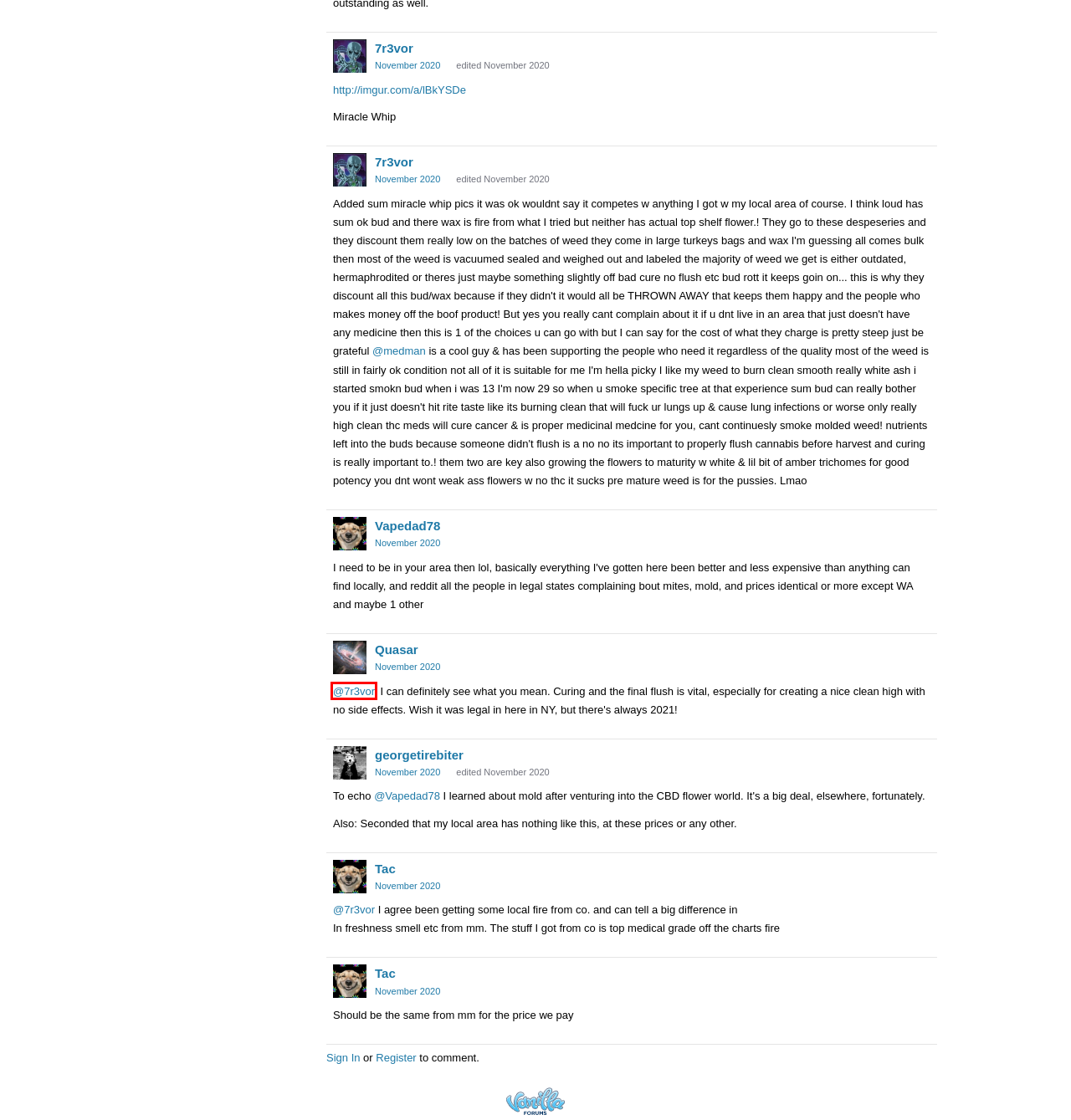You have a screenshot showing a webpage with a red bounding box highlighting an element. Choose the webpage description that best fits the new webpage after clicking the highlighted element. The descriptions are:
A. Vapedad78 — Medicineman Forums
B. Questions — Medicineman Forums
C. medman — Medicineman Forums
D. Quasar — Medicineman Forums
E. 7r3vor — Medicineman Forums
F. Medicineman Dispensary Discussion Forum
G. Product Reviews — Medicineman Forums
H. General — Medicineman Forums

E